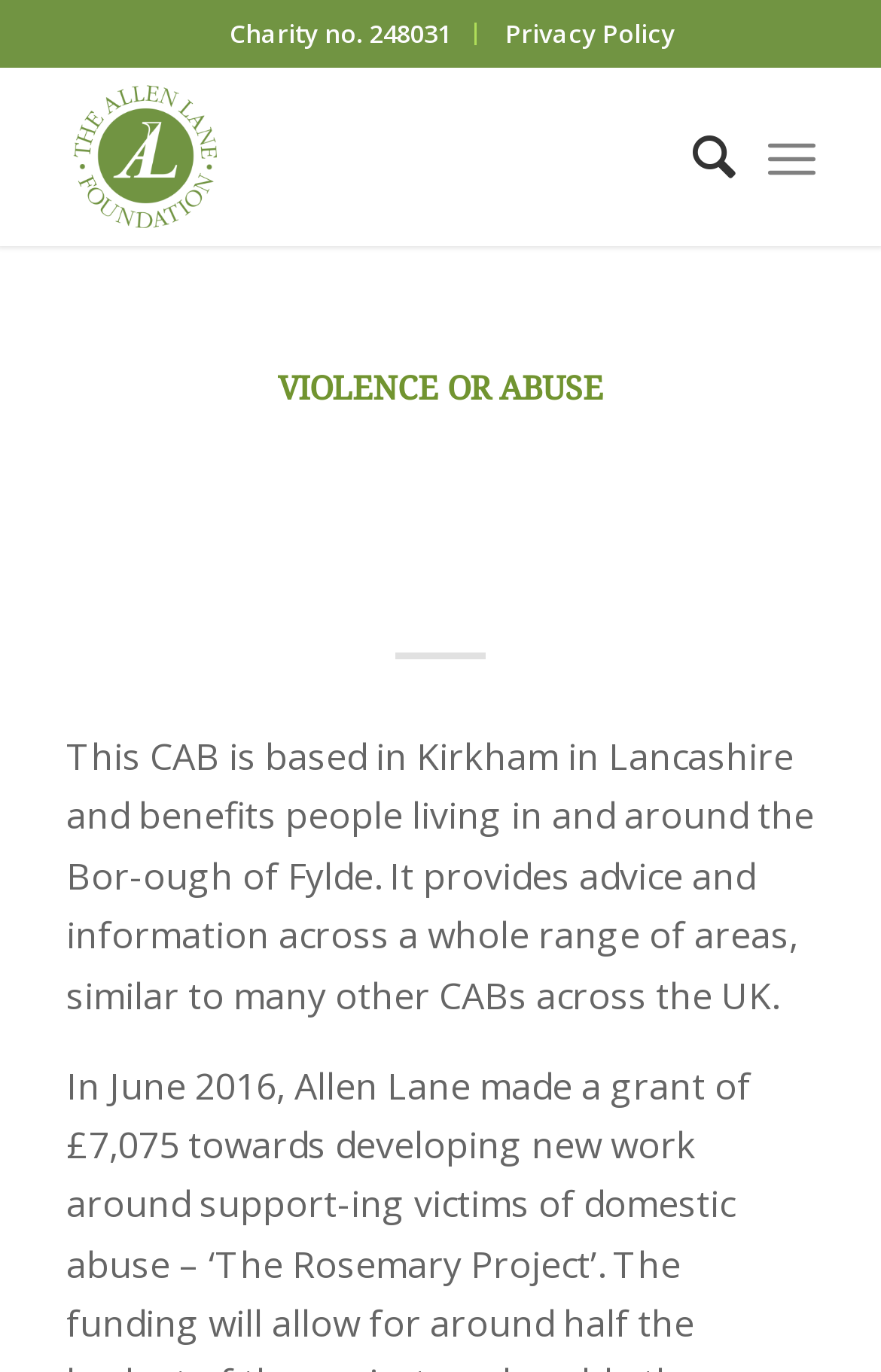What is the name of the foundation associated with Citizens Advice Bureau Fylde?
Using the screenshot, give a one-word or short phrase answer.

The Allen Lane Foundation